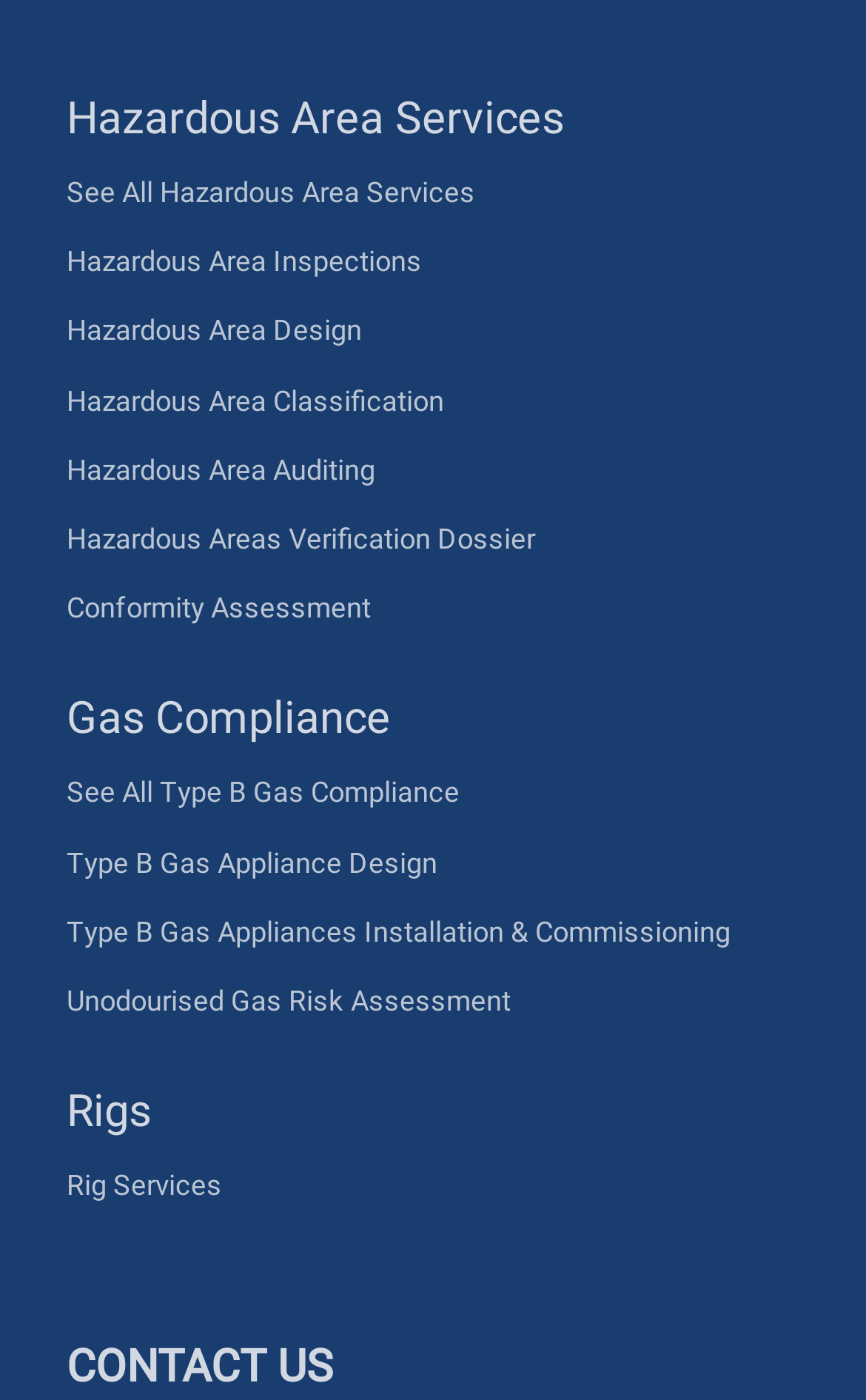What is the last service listed under Rigs?
From the screenshot, supply a one-word or short-phrase answer.

Rig Services